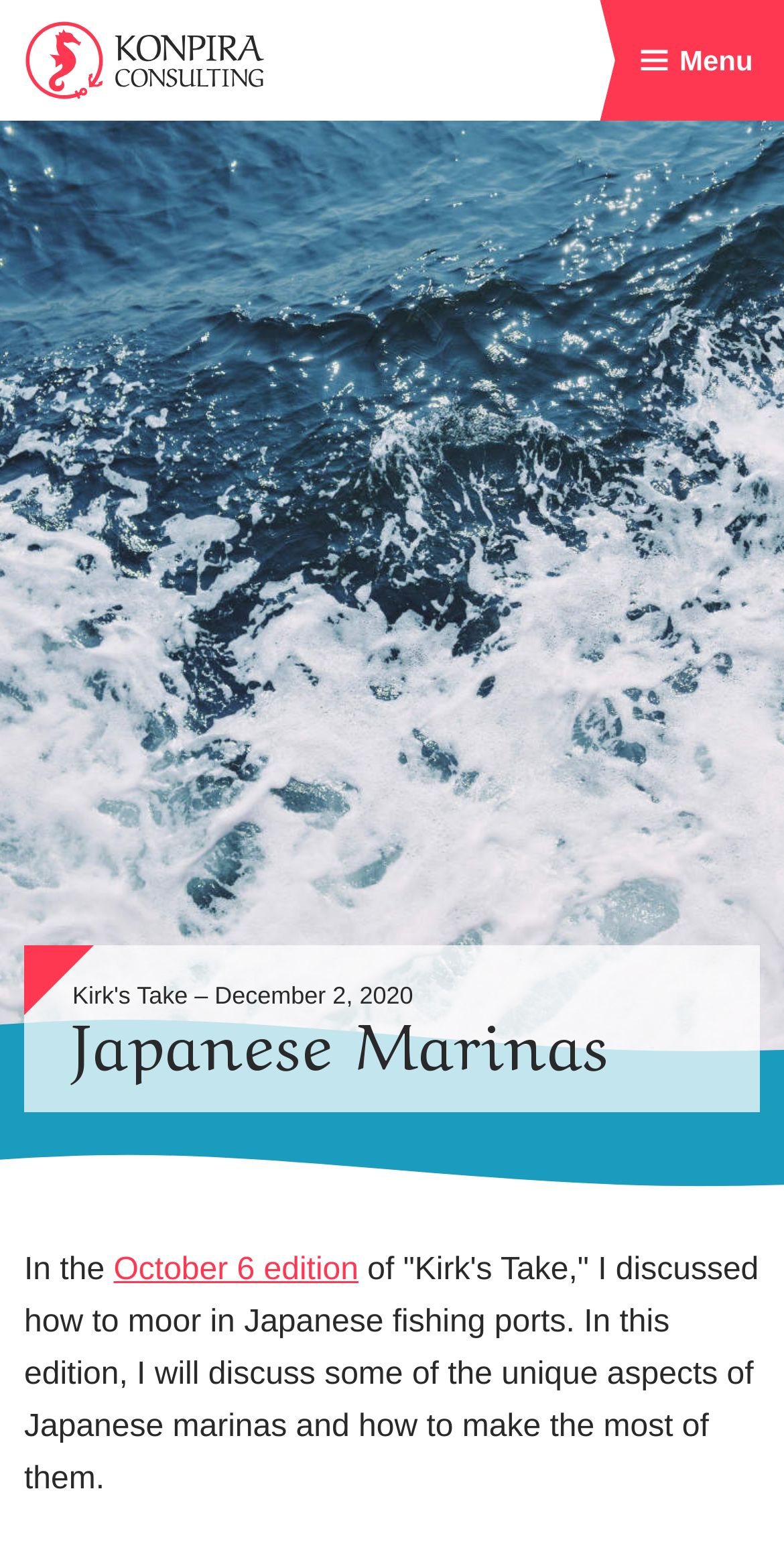Provide the bounding box for the UI element matching this description: "Menu".

[0.764, 0.0, 1.0, 0.078]